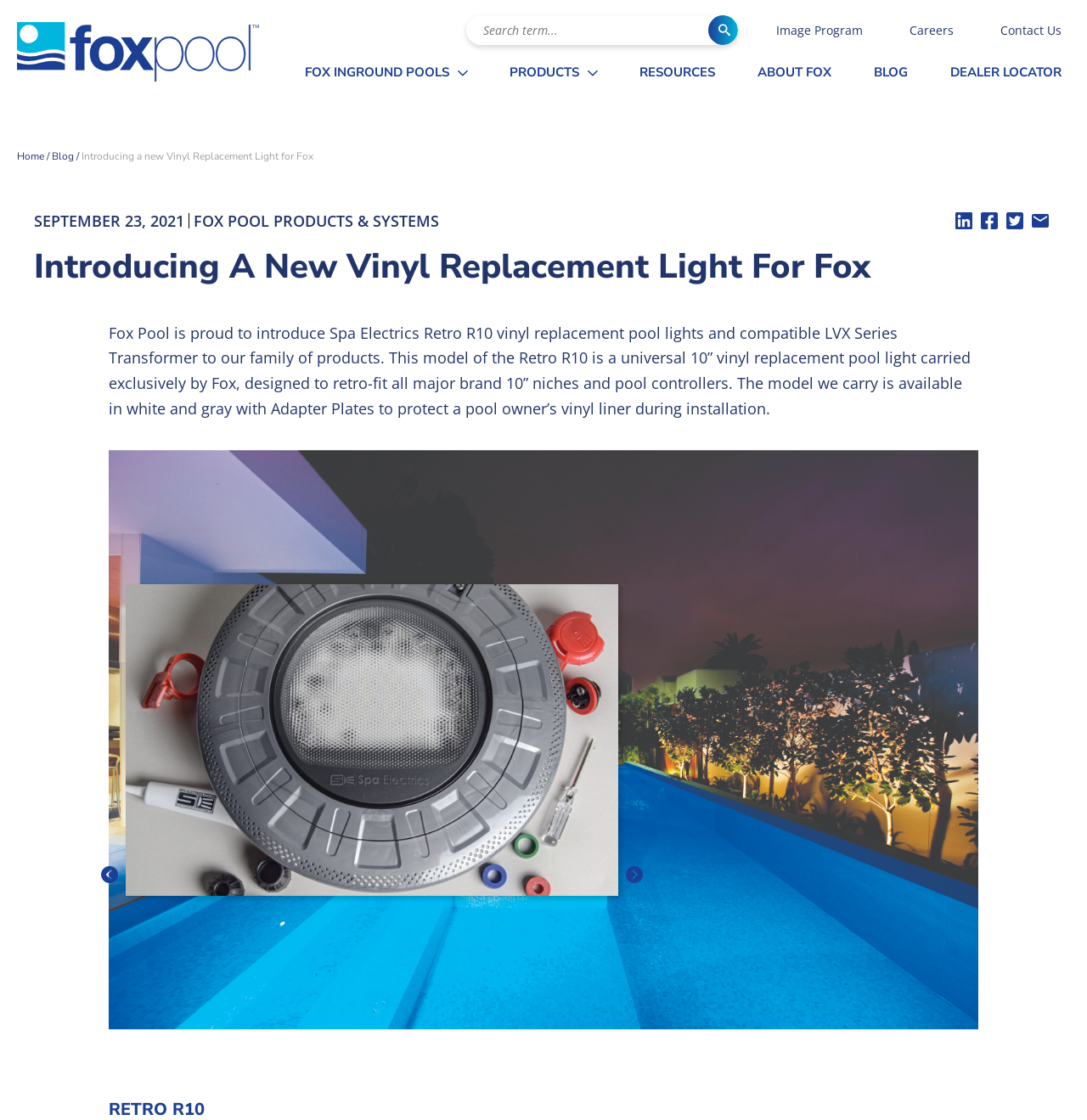Could you provide the bounding box coordinates for the portion of the screen to click to complete this instruction: "Go to Image Program"?

[0.706, 0.018, 0.802, 0.036]